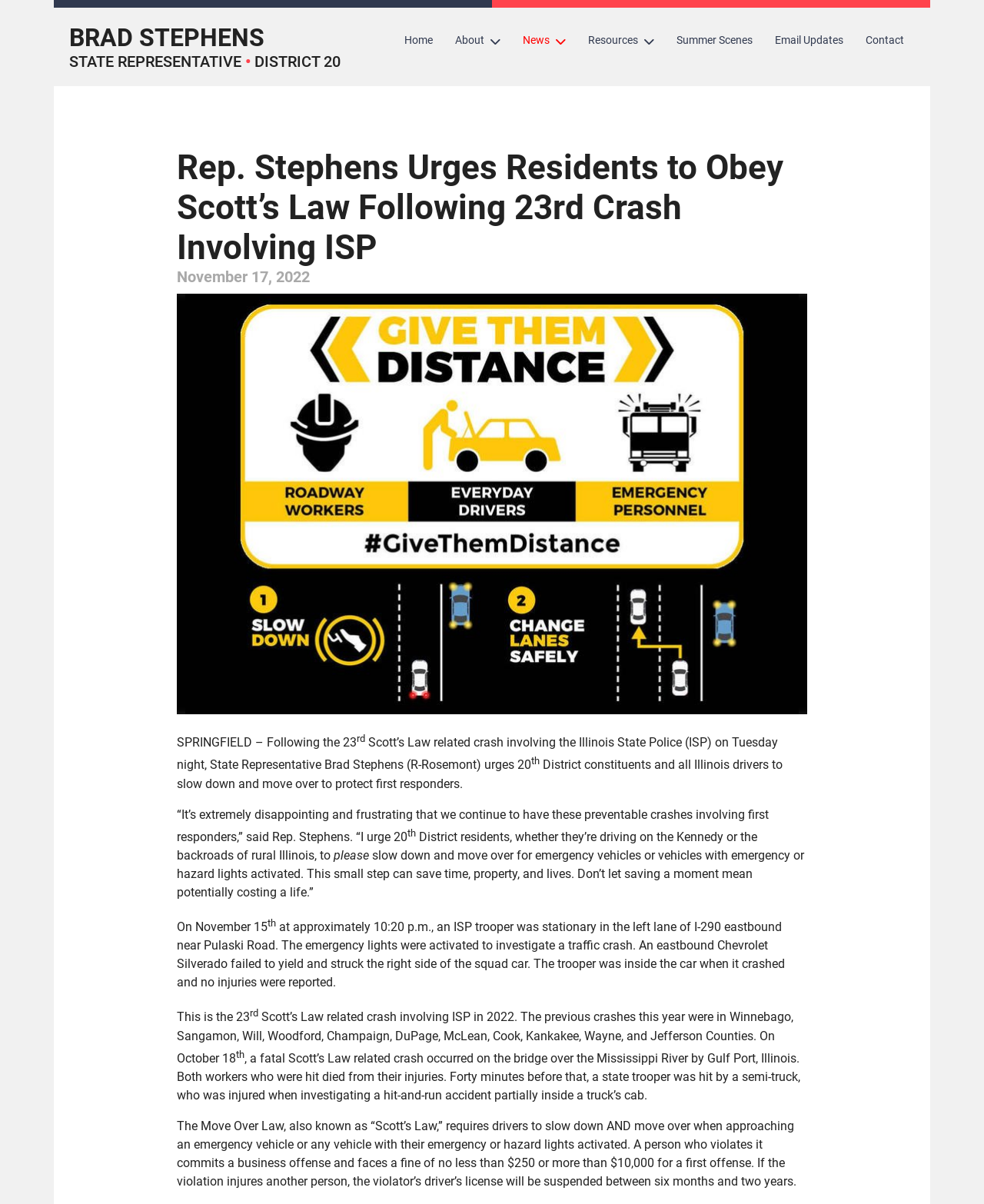Respond concisely with one word or phrase to the following query:
What is the minimum fine for violating Scott's Law?

$250